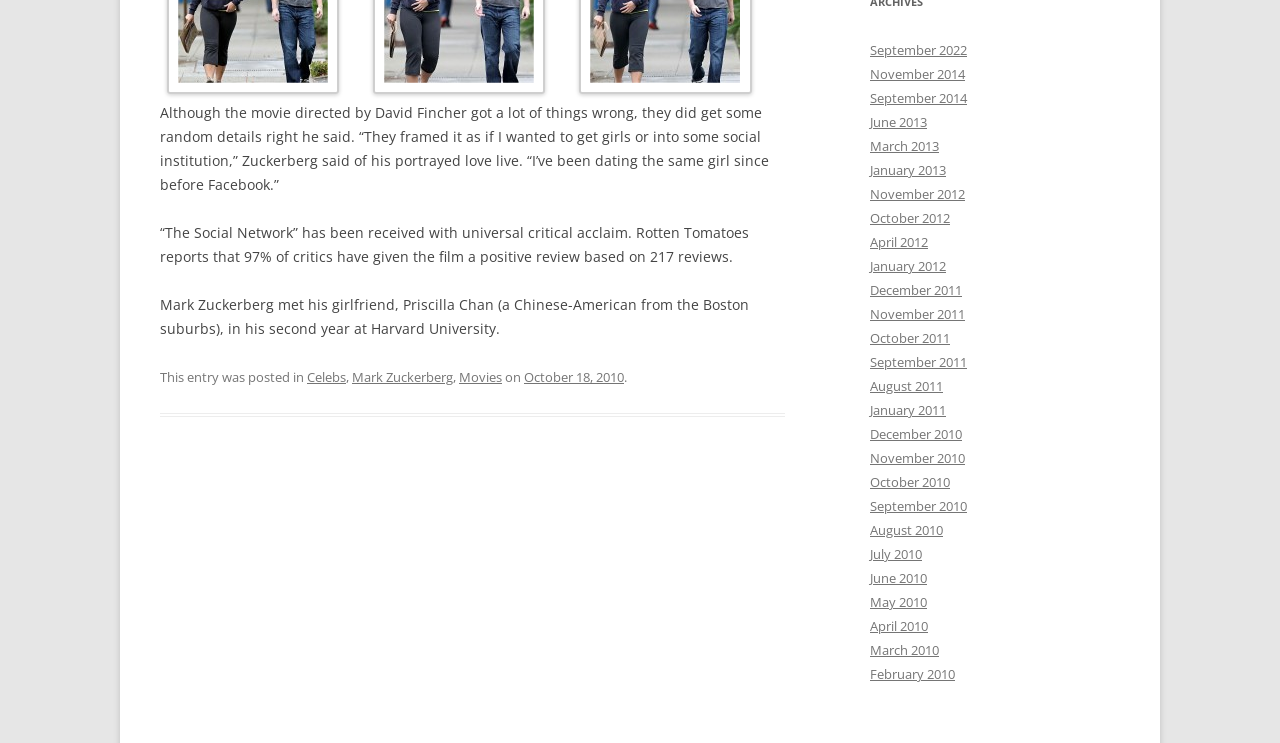Using the description "Movies", predict the bounding box of the relevant HTML element.

[0.359, 0.496, 0.392, 0.52]